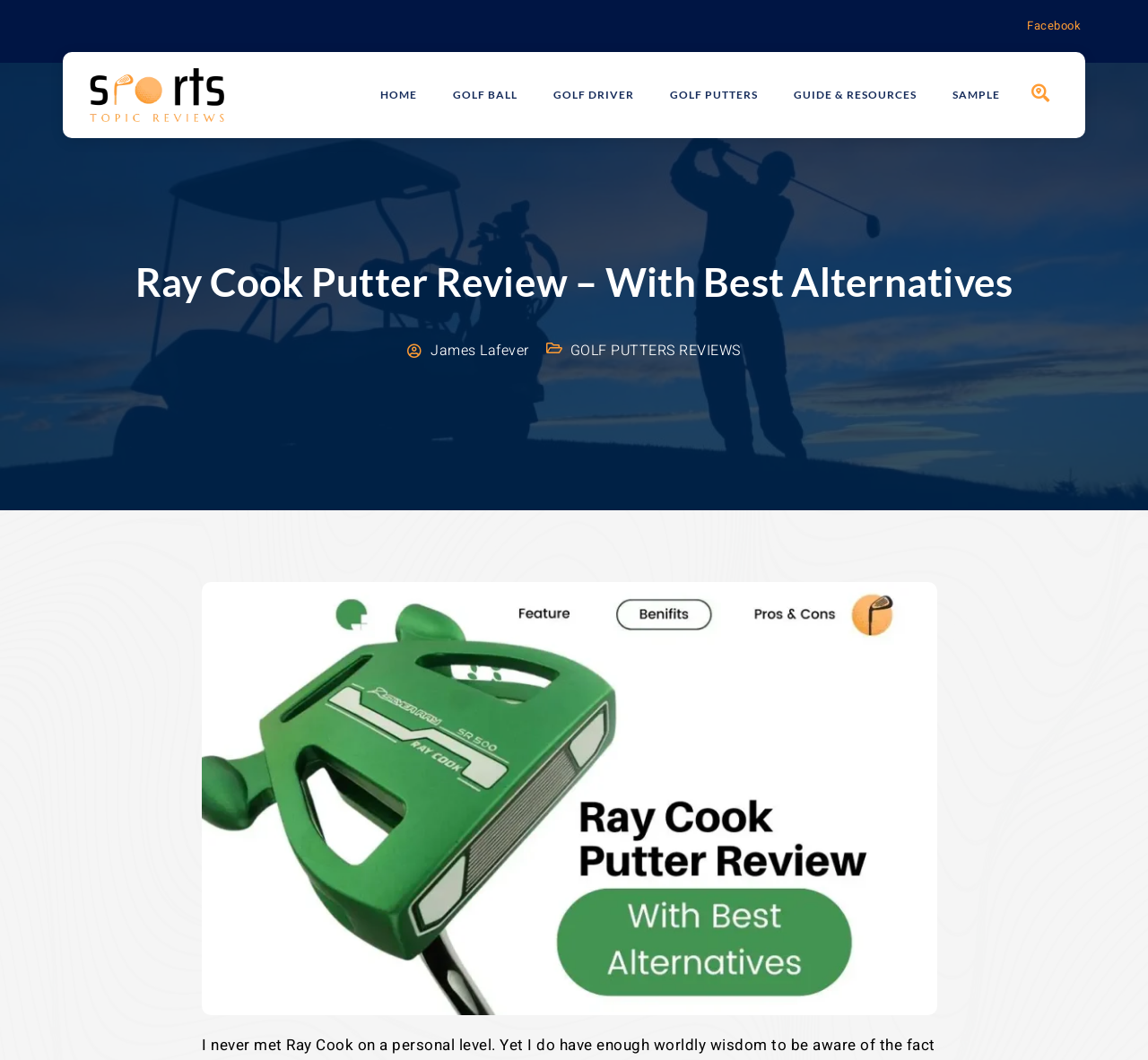Pinpoint the bounding box coordinates of the element that must be clicked to accomplish the following instruction: "Read Ray Cook Putter Review". The coordinates should be in the format of four float numbers between 0 and 1, i.e., [left, top, right, bottom].

[0.176, 0.549, 0.816, 0.957]